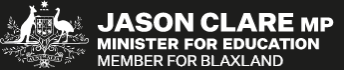Explain what is happening in the image with as much detail as possible.

The image features the official logo of Jason Clare MP, who serves as the Minister for Education and represents the electorate of Blaxland. Prominently displayed, the logo includes a stylized emblem that reflects Australian symbols, flanked by two iconic figures. The text is bold and clear, emphasizing Clare's title and position, along with his commitment to education in Australia. This branding likely appears in the context of his participation in media engagements, such as a television interview, highlighting his role in discussions around public education and funding reforms.